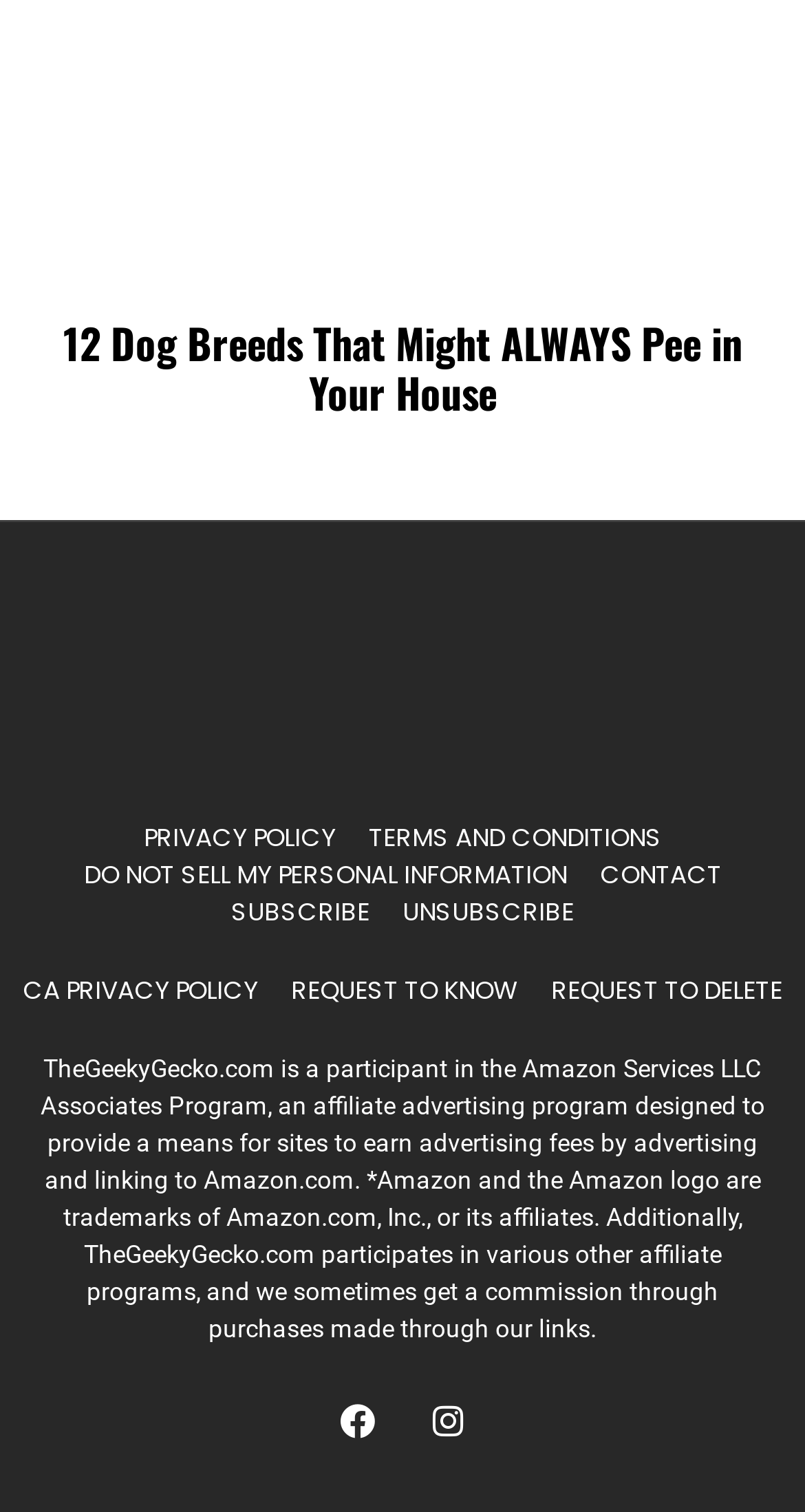Answer this question in one word or a short phrase: What type of content is the webpage primarily about?

Dog breeds